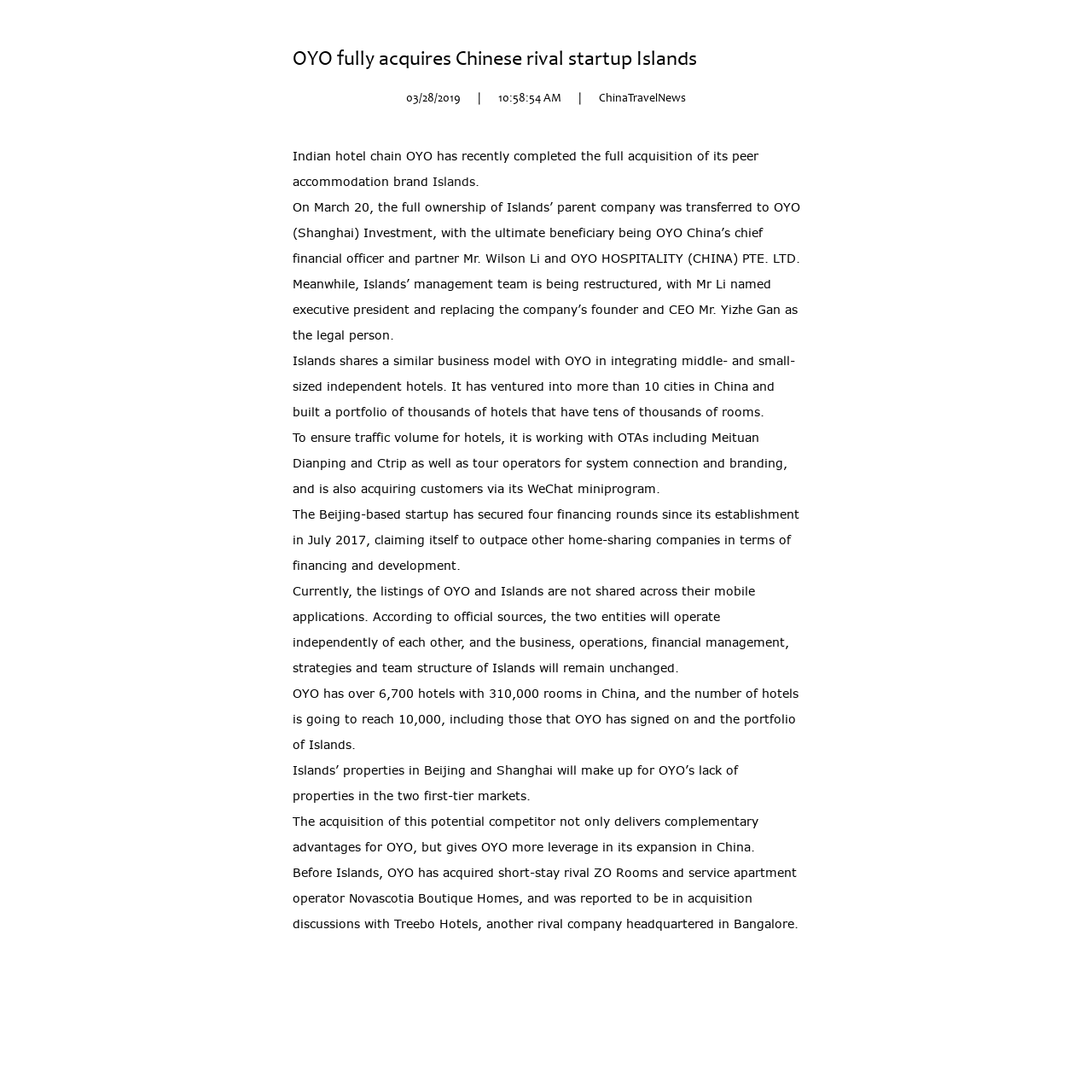How many hotels does OYO have in China?
Please provide a detailed and comprehensive answer to the question.

I found the answer by reading the text on the webpage, which states that 'OYO has over 6,700 hotels with 310,000 rooms in China'.